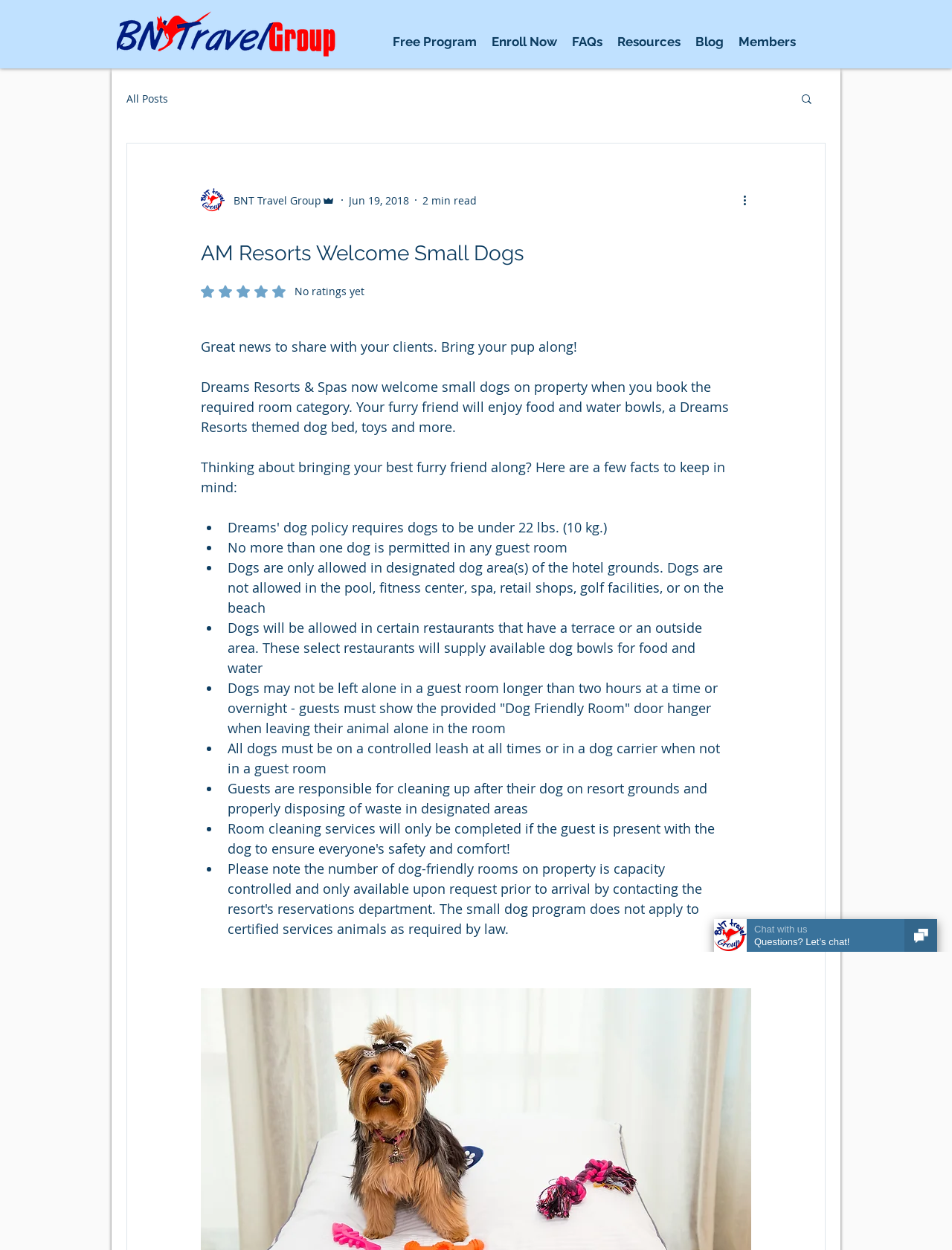Based on the element description, predict the bounding box coordinates (top-left x, top-left y, bottom-right x, bottom-right y) for the UI element in the screenshot: BNT Travel Group

[0.211, 0.151, 0.352, 0.17]